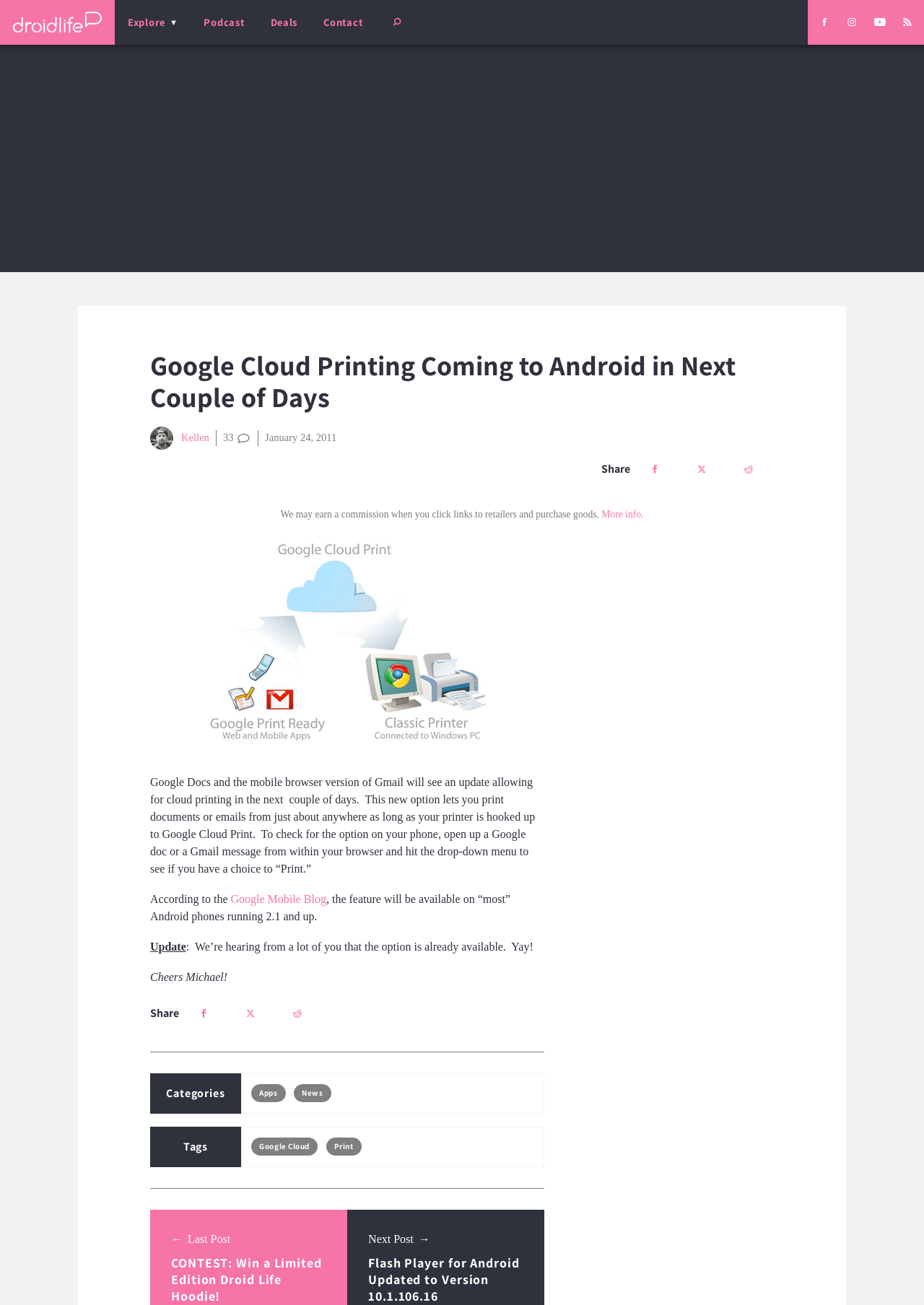Find the bounding box coordinates for the area you need to click to carry out the instruction: "Open the menu". The coordinates should be four float numbers between 0 and 1, indicated as [left, top, right, bottom].

[0.124, 0.0, 0.207, 0.034]